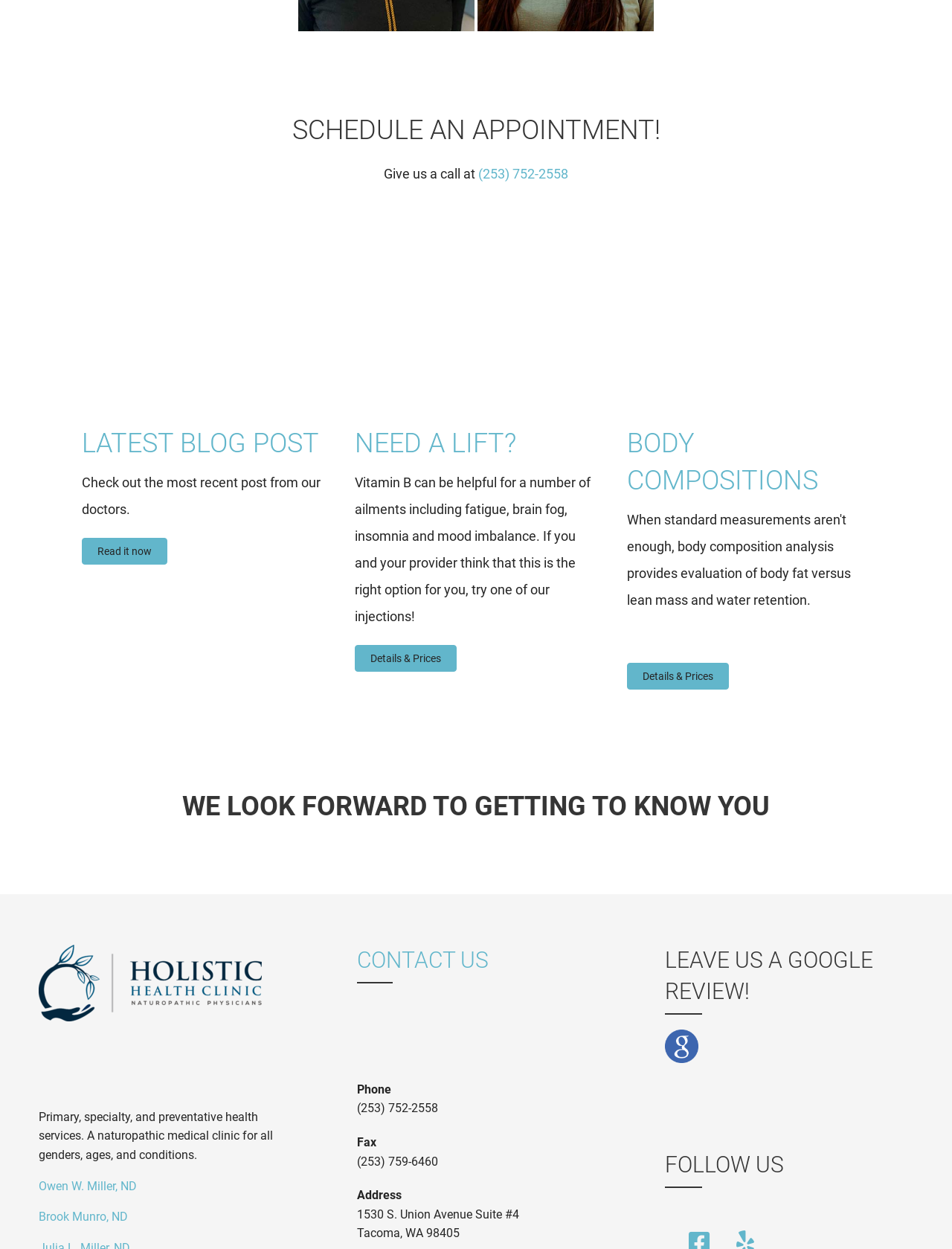What is the address of the clinic?
Answer briefly with a single word or phrase based on the image.

1530 S. Union Avenue Suite #4, Tacoma, WA 98405